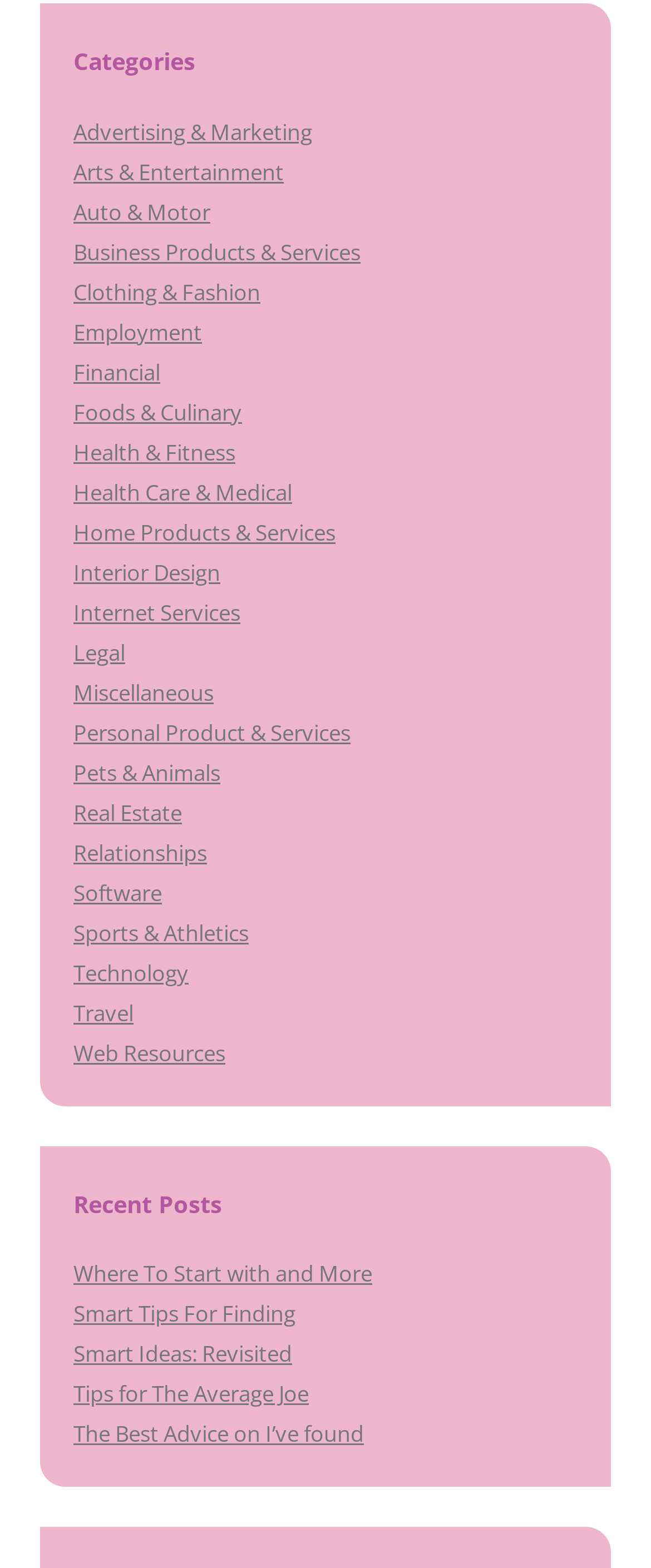Based on the image, give a detailed response to the question: Are there any categories related to technology?

I looked at the links under the 'Categories' heading and found that there is a link called 'Technology', which suggests that there are categories related to technology.